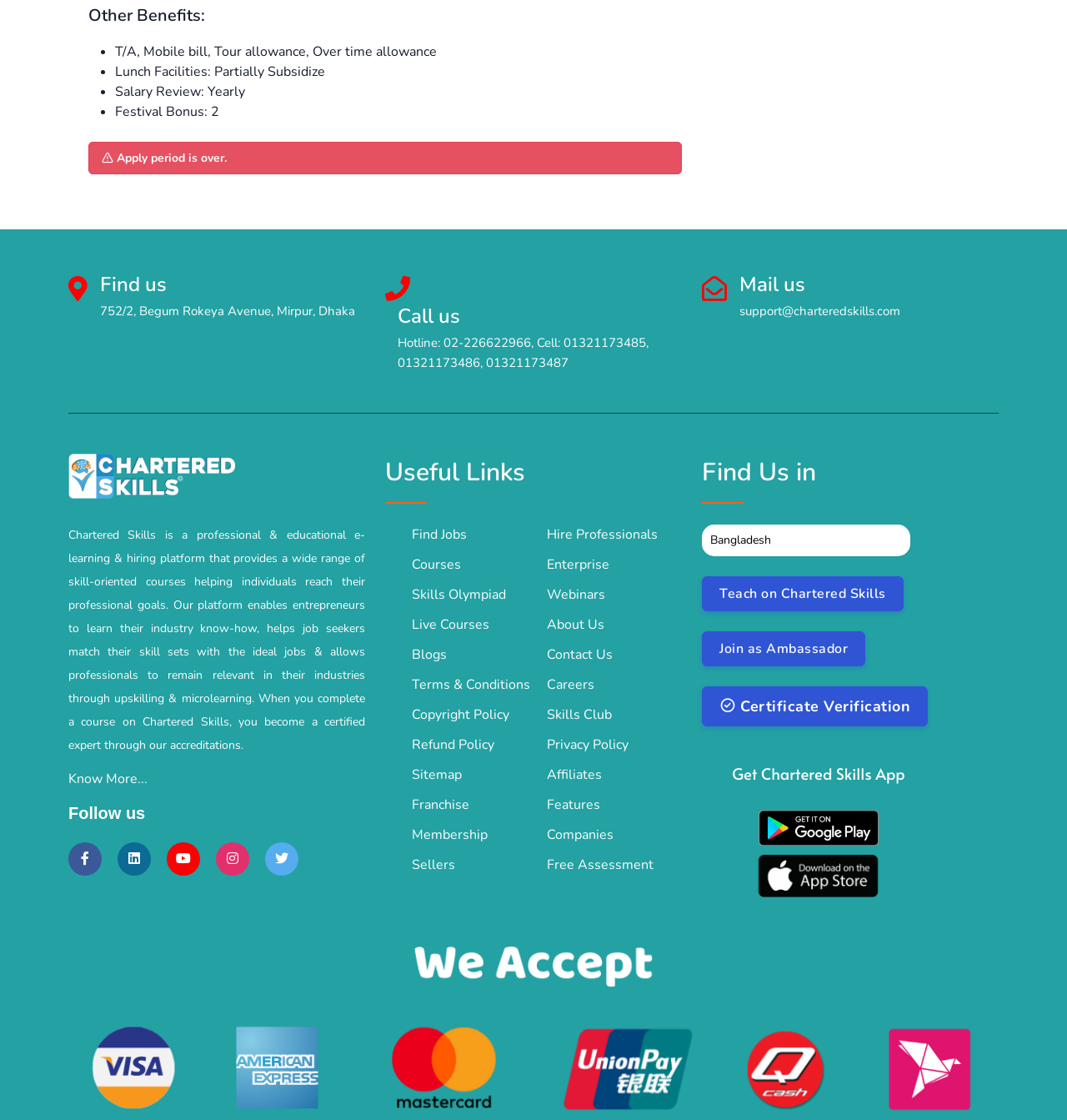How many social media links are available?
Provide an in-depth answer to the question, covering all aspects.

The webpage has five social media links, represented by icons, which are Facebook, Twitter, LinkedIn, Instagram, and YouTube.